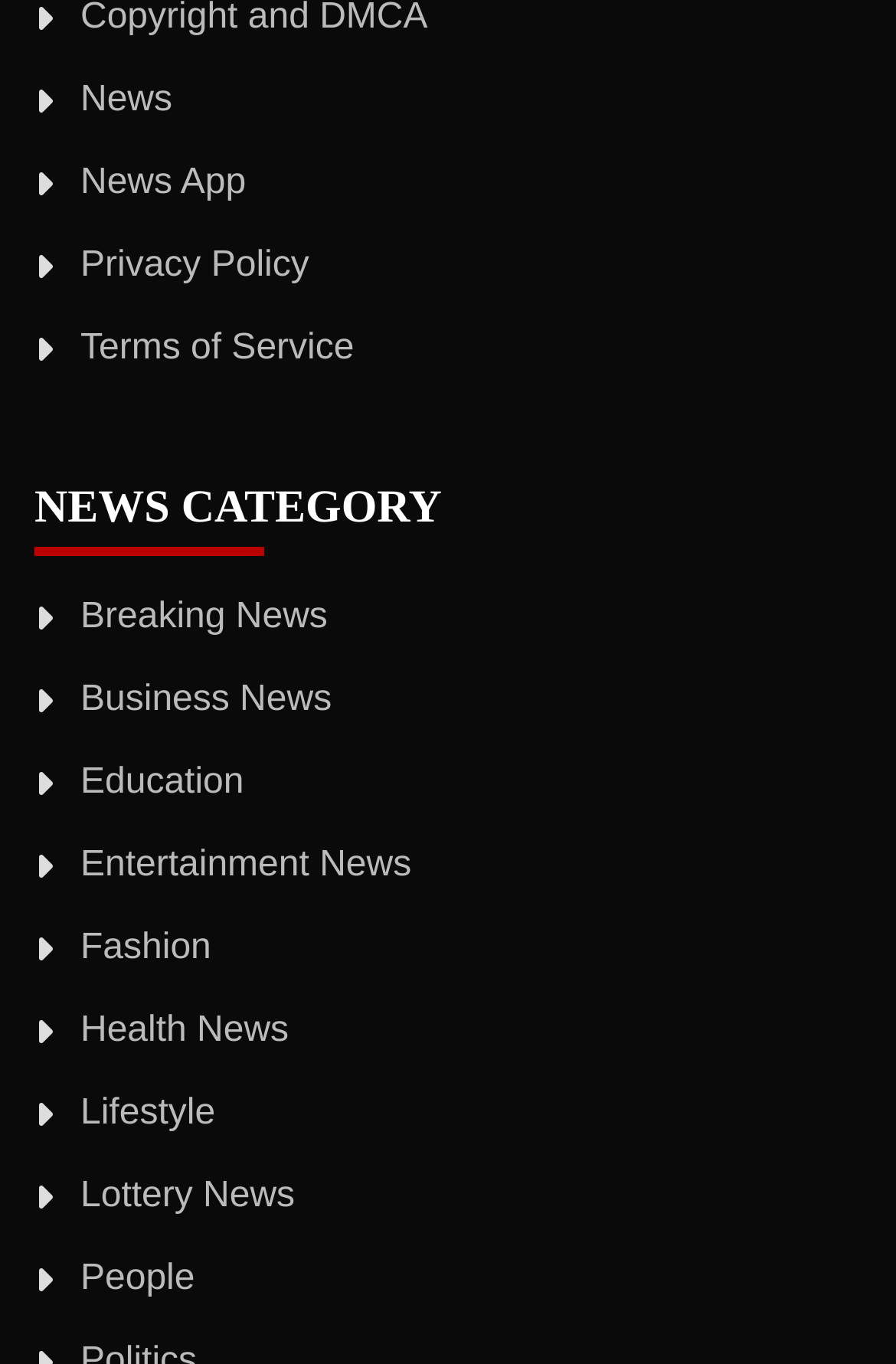Locate the bounding box coordinates of the area you need to click to fulfill this instruction: 'view entertainment news'. The coordinates must be in the form of four float numbers ranging from 0 to 1: [left, top, right, bottom].

[0.09, 0.619, 0.459, 0.648]